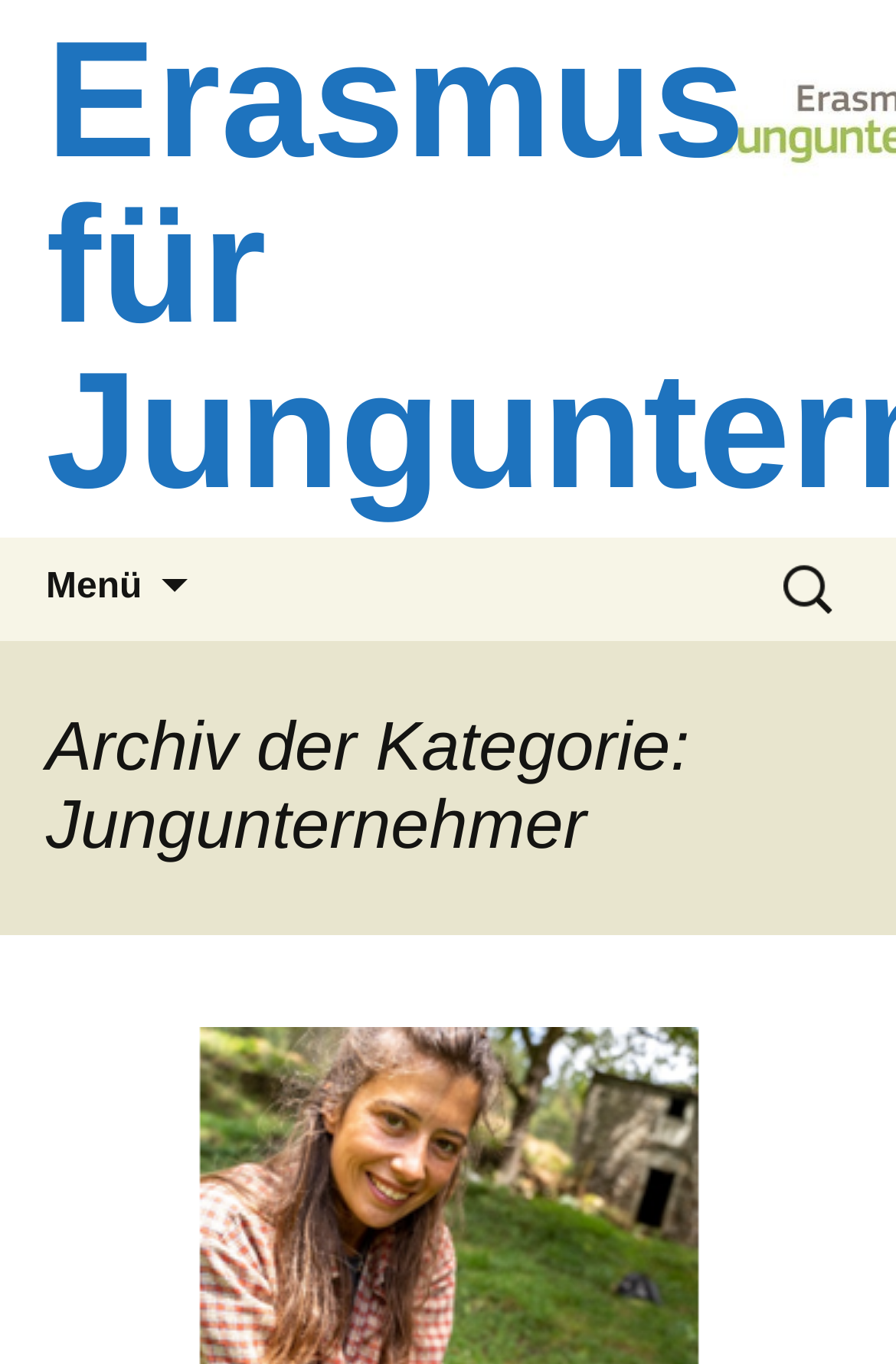What is the purpose of the link 'Zum Inhalt springen'?
Provide a detailed answer to the question using information from the image.

The link 'Zum Inhalt springen' is likely a skip link that allows users to bypass the navigation and go directly to the main content of the page.